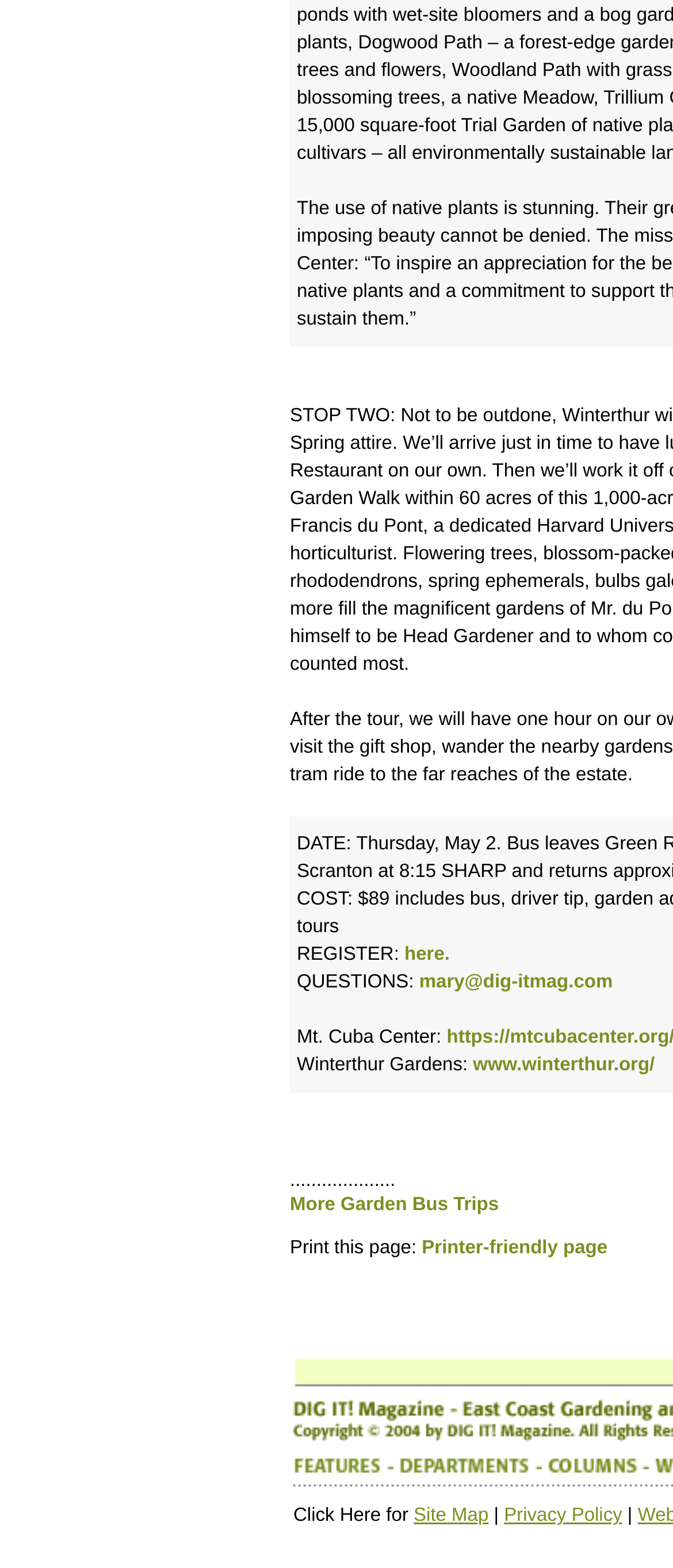How many garden bus trips are listed?
Based on the screenshot, respond with a single word or phrase.

2